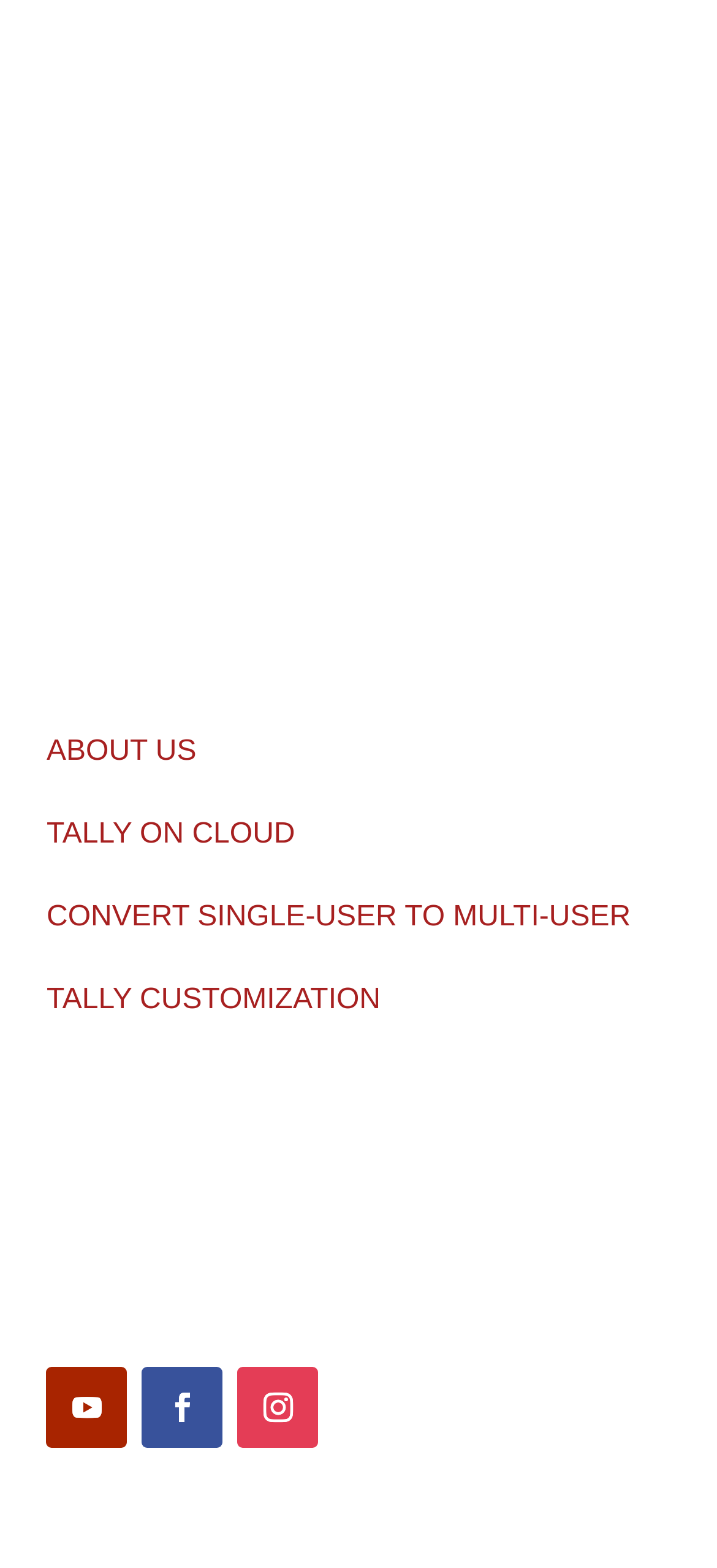How many social media links are available?
Please provide a comprehensive answer based on the information in the image.

The social media links can be found in the 'Follow Us' section, which is located at the bottom of the webpage. There are three link elements, each representing a different social media platform.